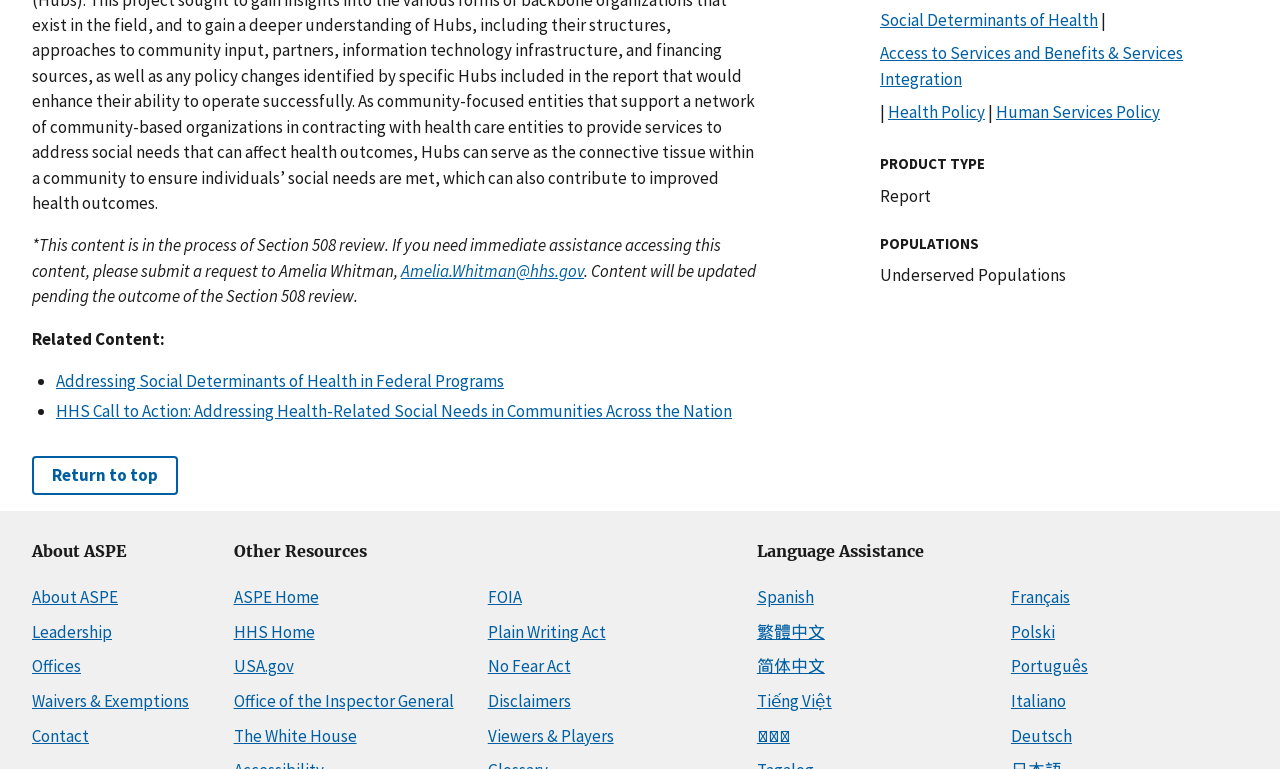Determine the bounding box coordinates of the UI element described by: "Social Determinants of Health".

[0.688, 0.005, 0.858, 0.048]